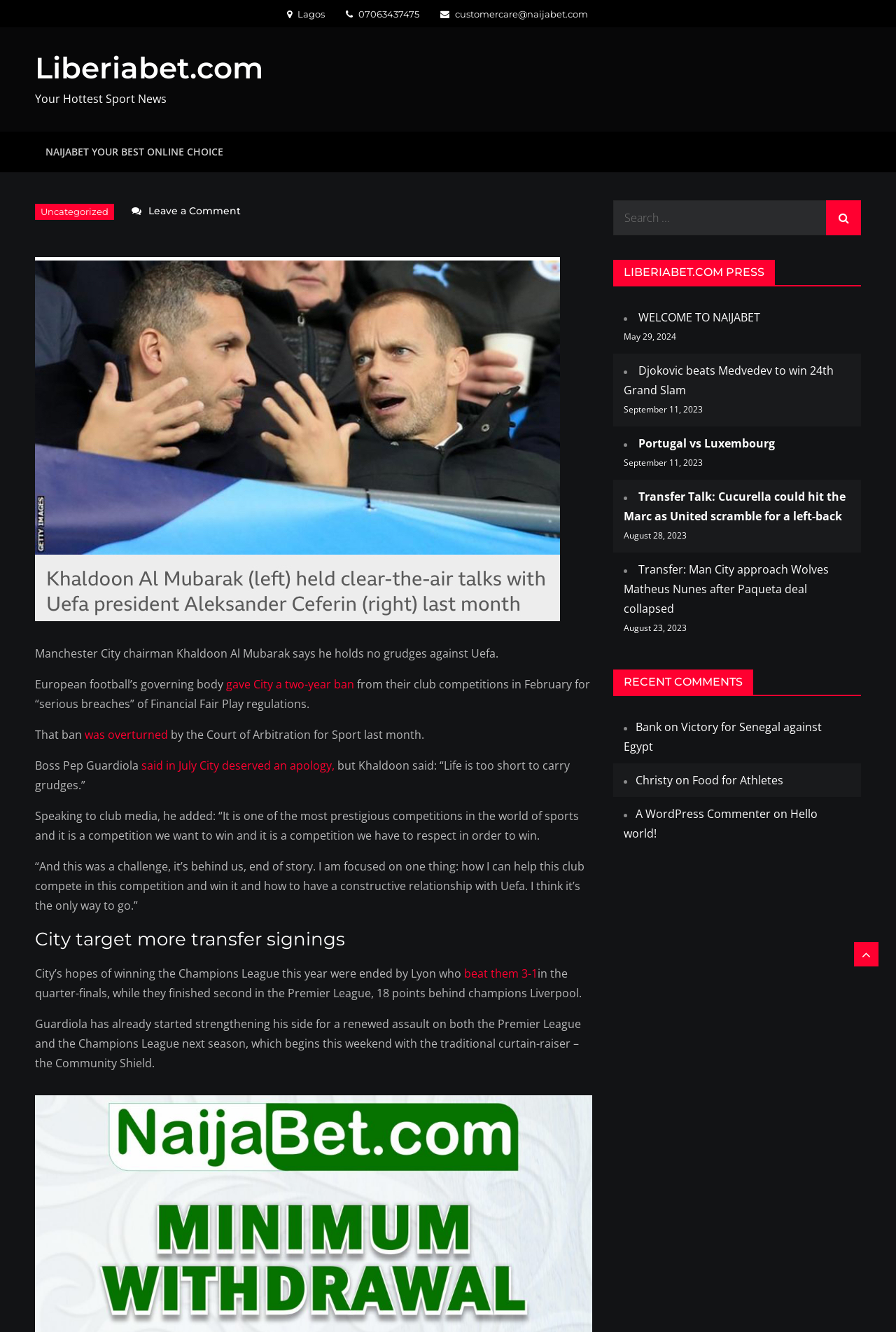Please determine the bounding box coordinates, formatted as (top-left x, top-left y, bottom-right x, bottom-right y), with all values as floating point numbers between 0 and 1. Identify the bounding box of the region described as: alt="OnSystem Logic"

None